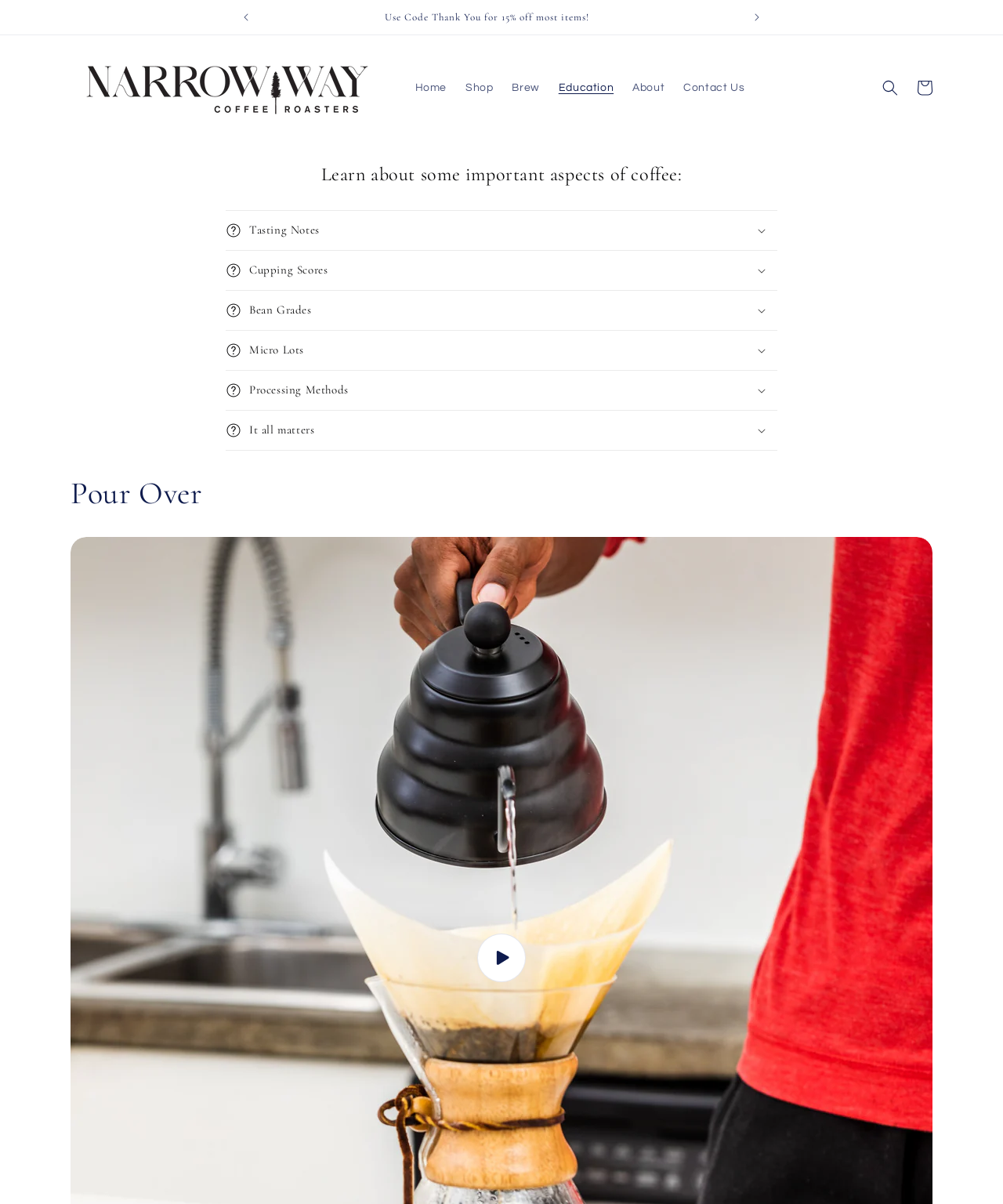Please give a concise answer to this question using a single word or phrase: 
What is the name of the coffee roasters?

Narrow Way Coffee Roasters